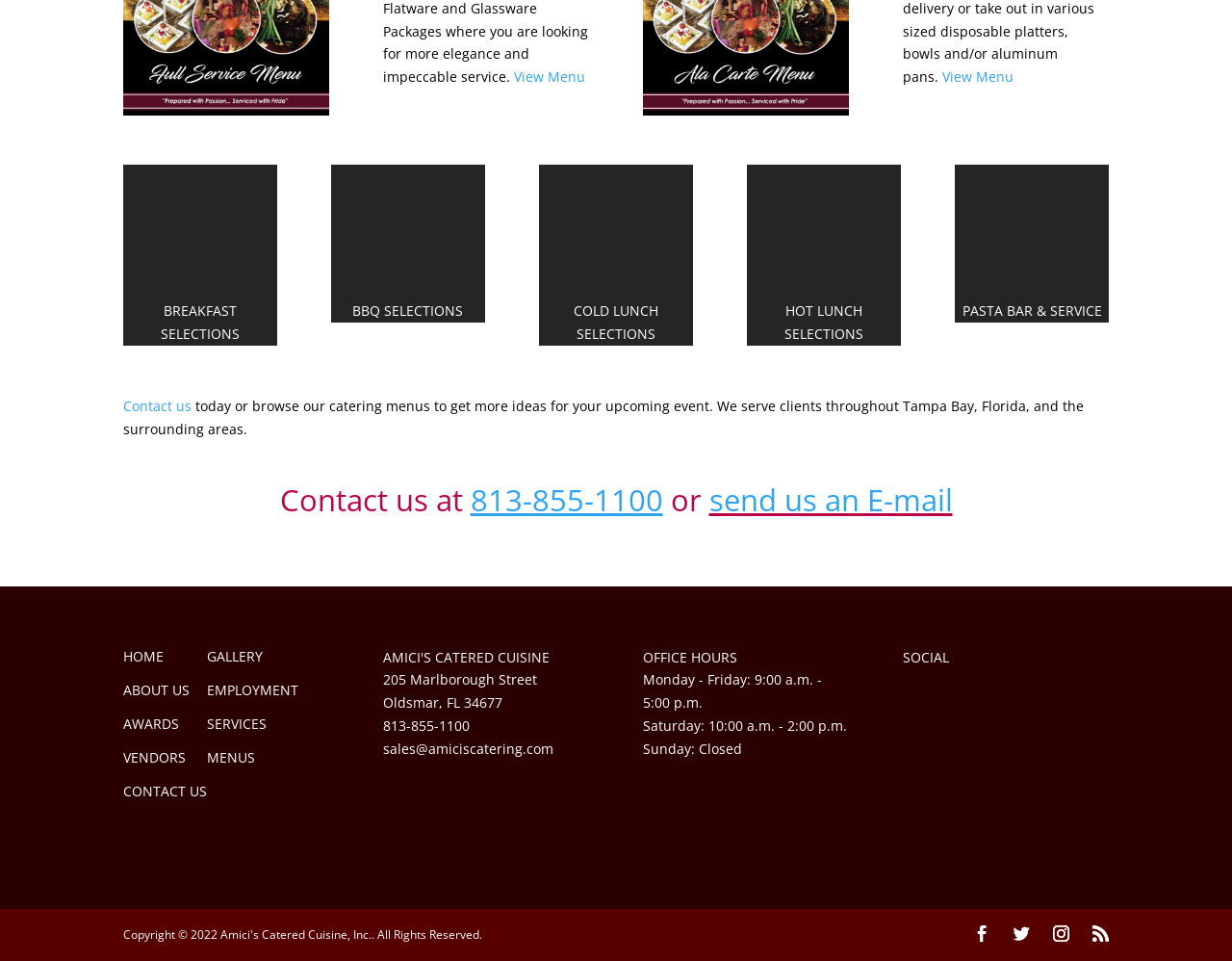Please identify the bounding box coordinates of the element's region that I should click in order to complete the following instruction: "Browse BBQ selections". The bounding box coordinates consist of four float numbers between 0 and 1, i.e., [left, top, right, bottom].

[0.269, 0.172, 0.394, 0.281]